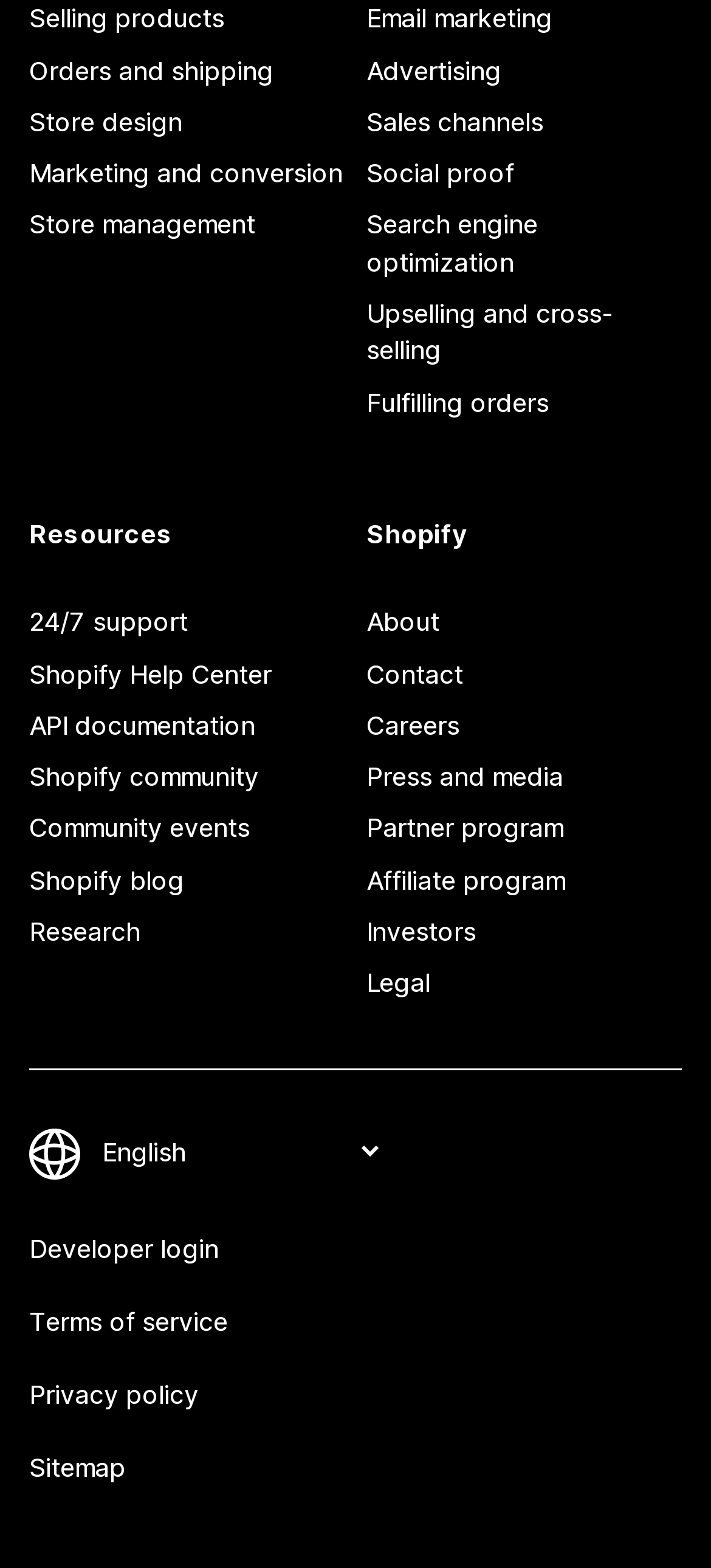What is the purpose of the 'Change your language' combobox?
Please provide a comprehensive answer based on the contents of the image.

The 'Change your language' combobox is a UI element that allows users to select a different language for the website. This feature is useful for users who prefer to access the website in a language other than the default one.